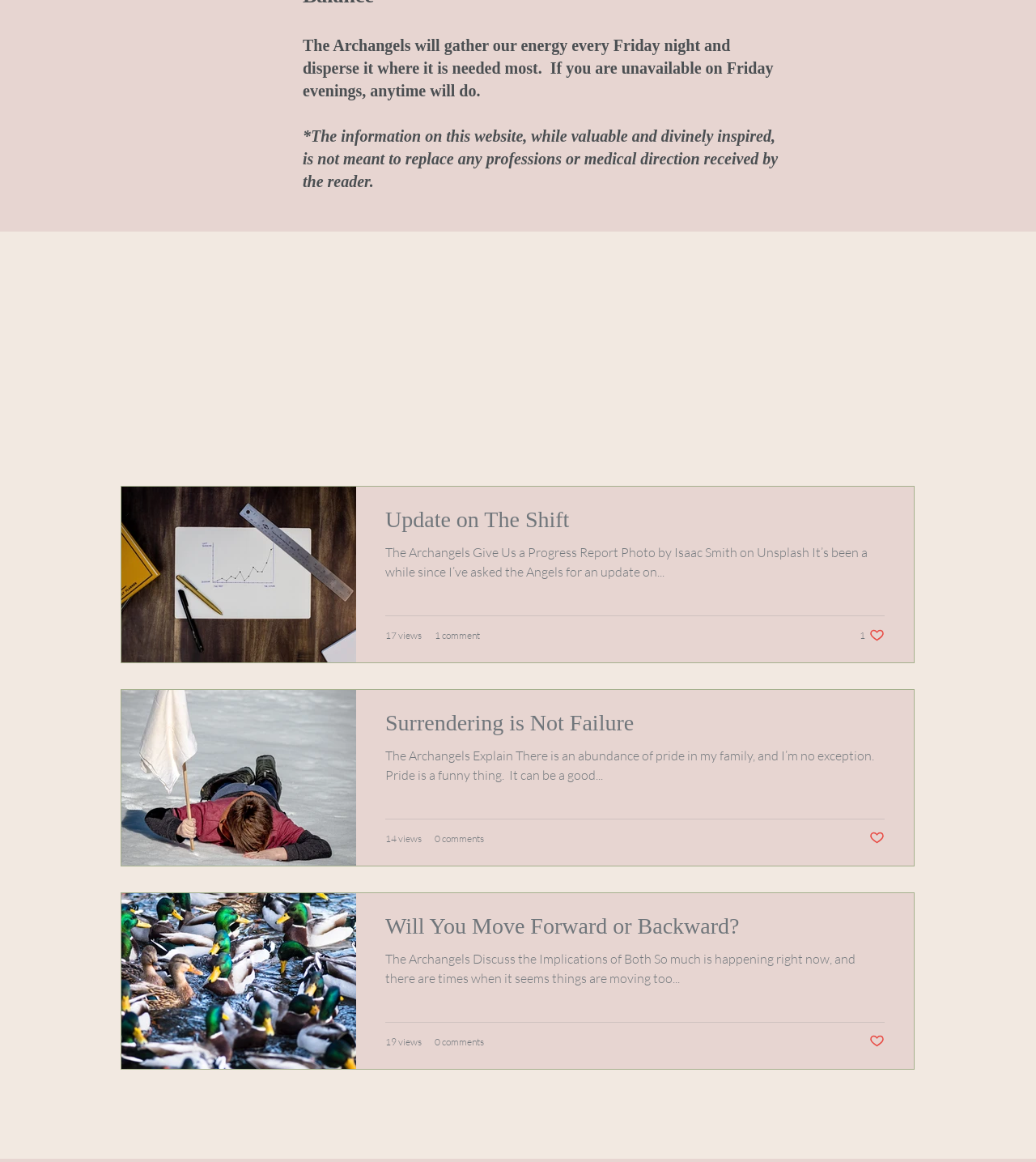Please determine the bounding box coordinates of the clickable area required to carry out the following instruction: "Read the post 'Update on The Shift'". The coordinates must be four float numbers between 0 and 1, represented as [left, top, right, bottom].

[0.372, 0.435, 0.854, 0.467]